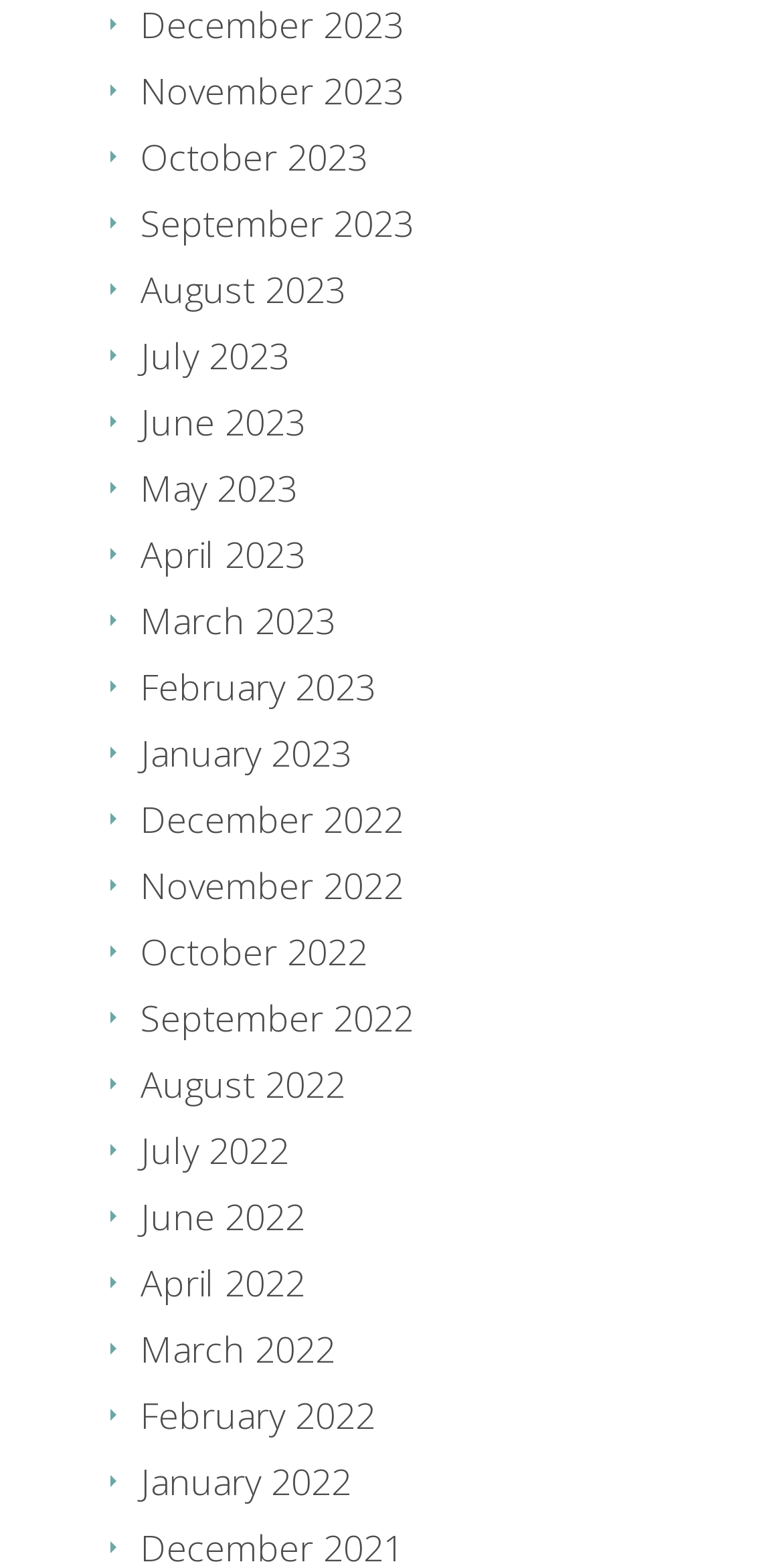Can you determine the bounding box coordinates of the area that needs to be clicked to fulfill the following instruction: "View June 2023"?

[0.179, 0.253, 0.39, 0.284]